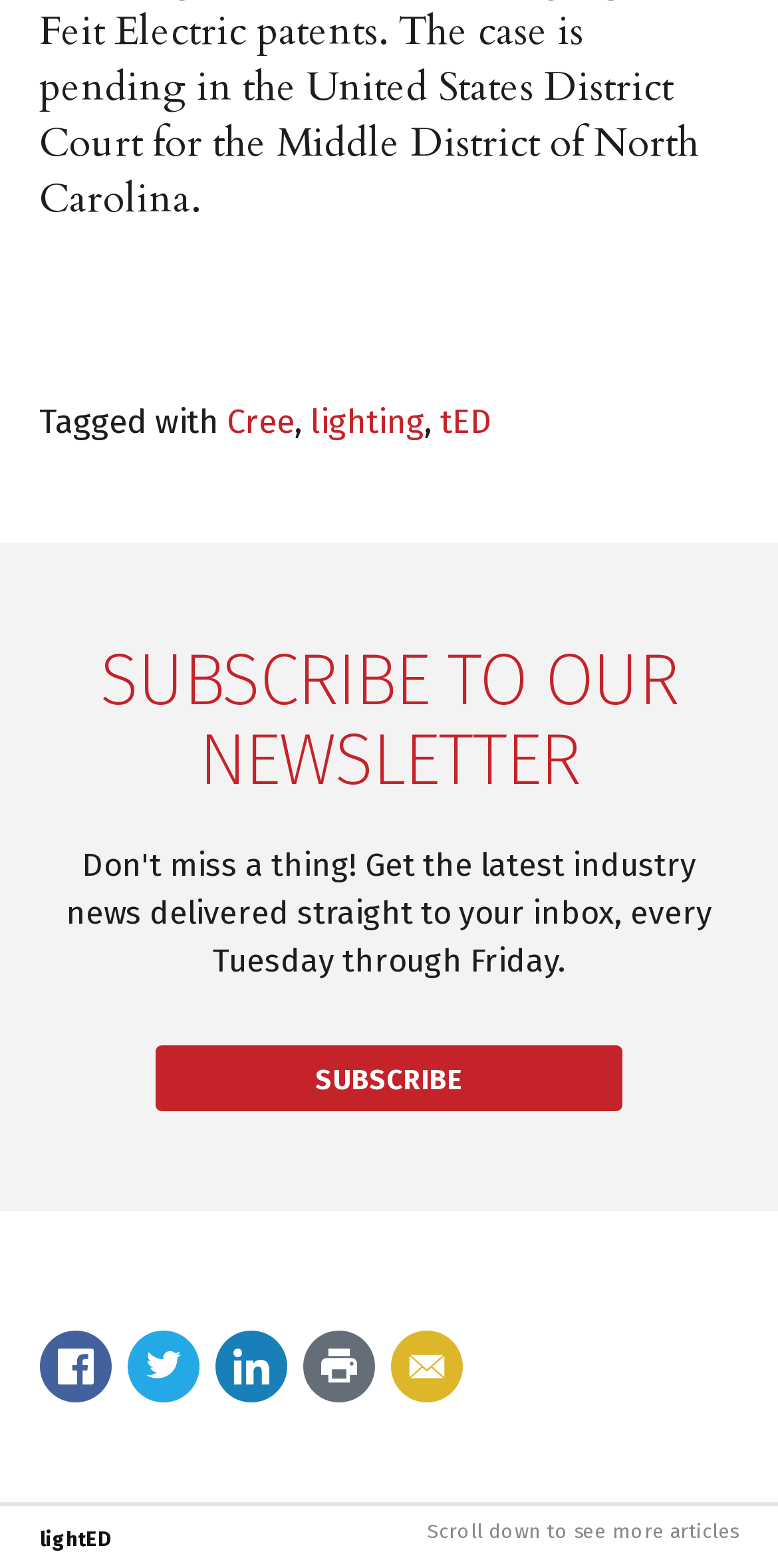What is the instruction at the bottom of the webpage?
Give a one-word or short phrase answer based on the image.

Scroll down to see more articles